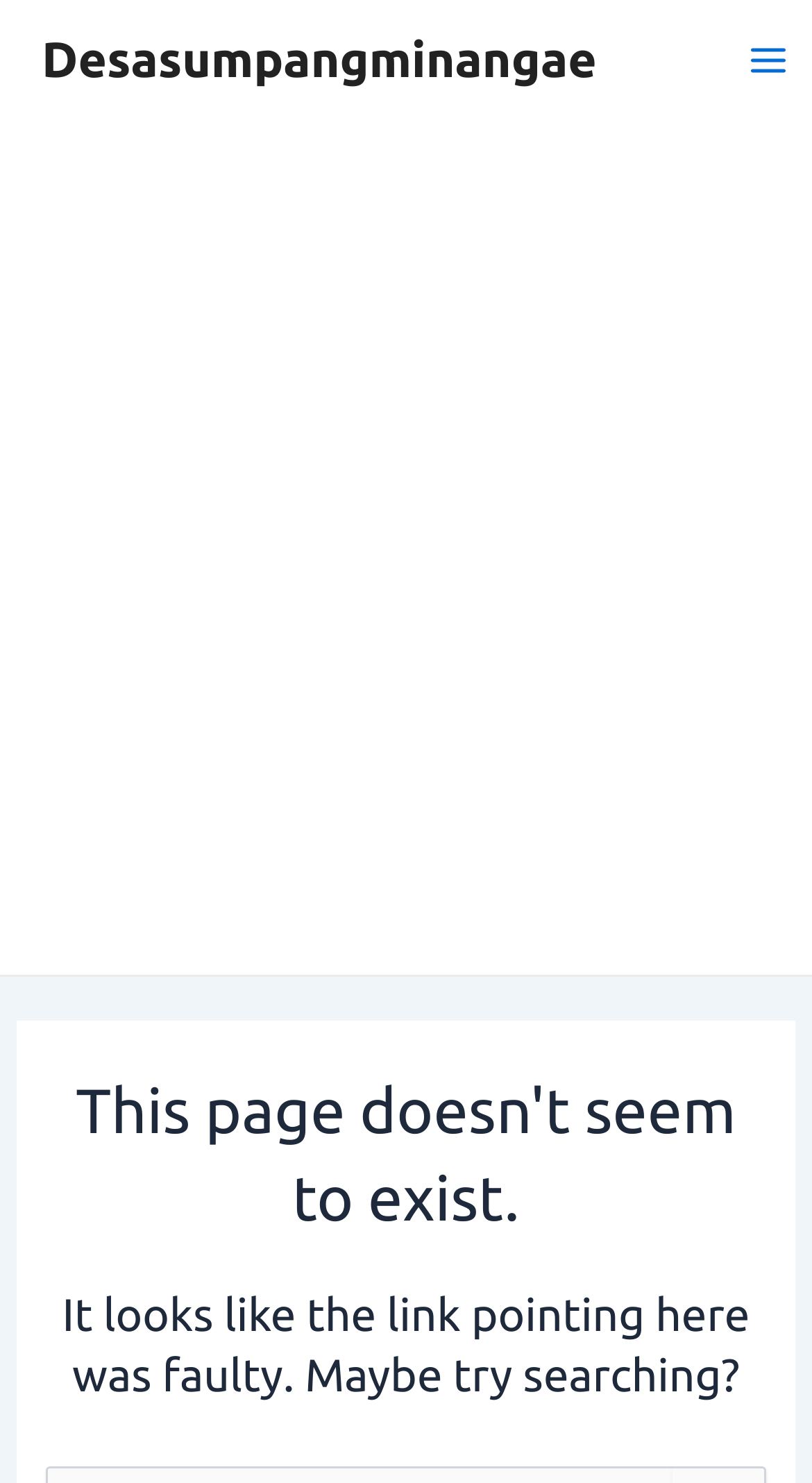Describe all the significant parts and information present on the webpage.

The webpage displays a "Page not found" error message. At the top left, there is a link to "Desasumpangminangae". On the top right, a button labeled "Main Menu" is located, accompanied by a small image. 

Below the top section, a large advertisement iframe occupies the full width of the page. 

Further down, a prominent header section spans most of the page's width, containing a heading that reads "This page doesn't seem to exist." Below this heading, another heading suggests "It looks like the link pointing here was faulty. Maybe try searching?"